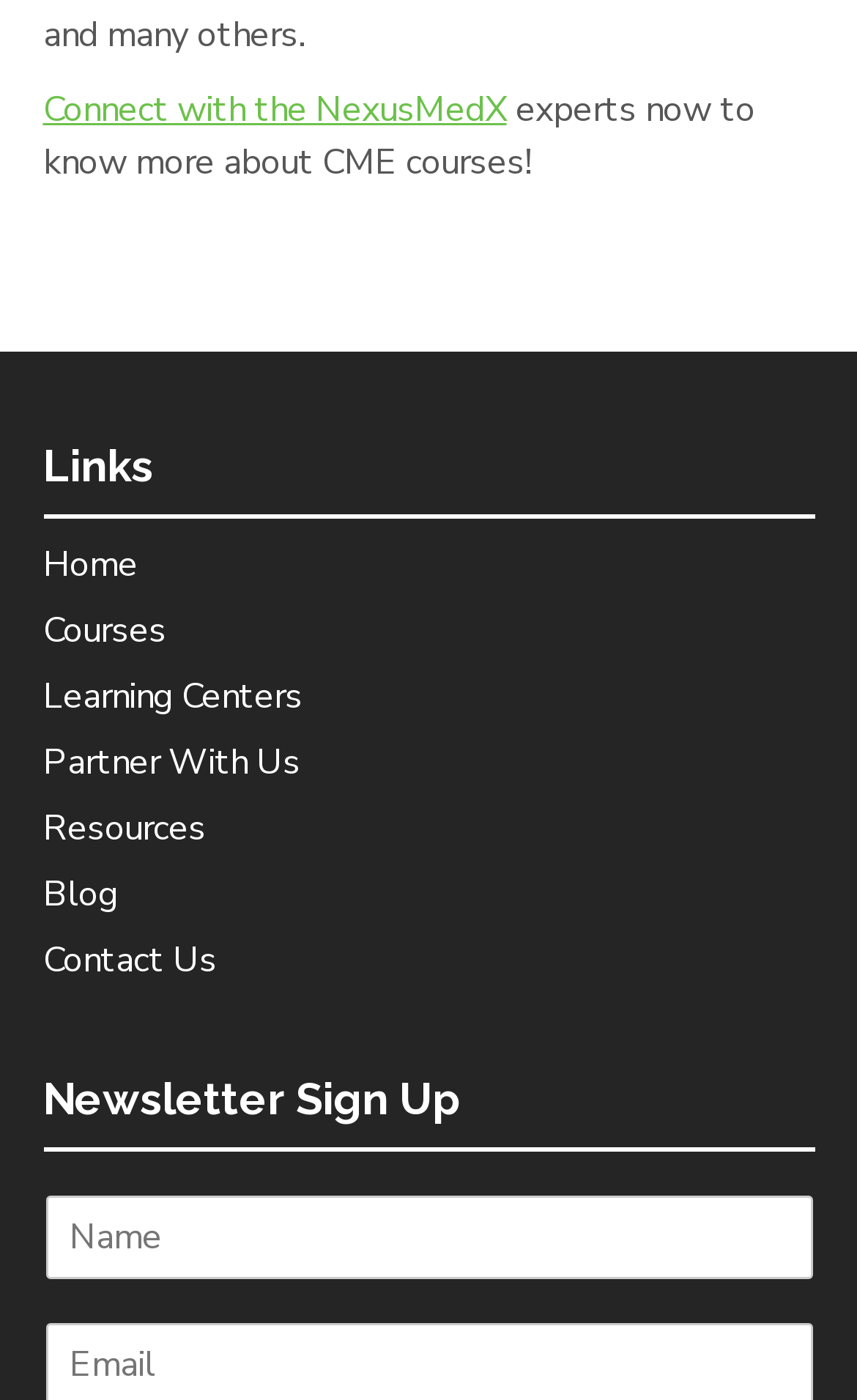How many headings are on the webpage?
Using the information from the image, answer the question thoroughly.

I identified two headings on the webpage: 'Links' and 'Newsletter Sign Up', which are used to organize the content and provide a clear structure to the page.